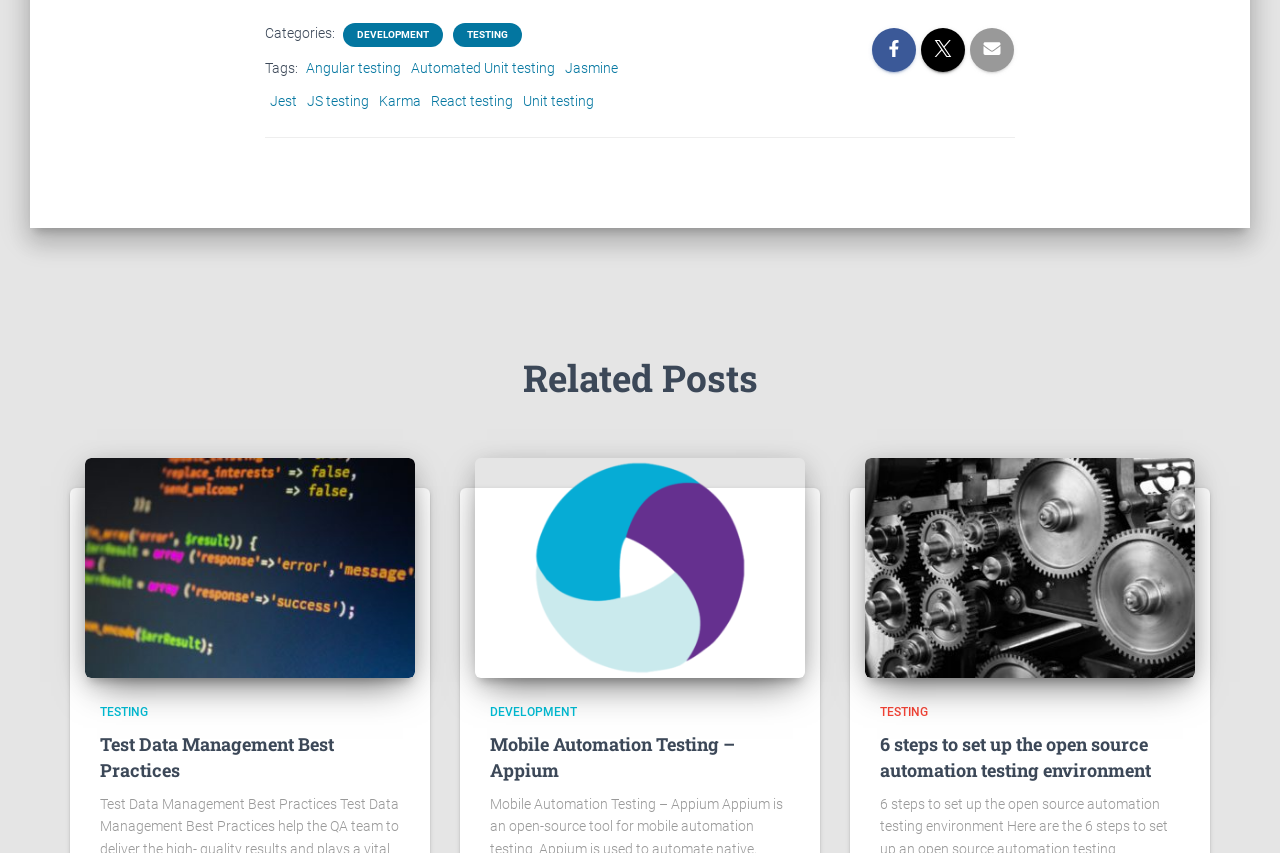From the webpage screenshot, identify the region described by Testing. Provide the bounding box coordinates as (top-left x, top-left y, bottom-right x, bottom-right y), with each value being a floating point number between 0 and 1.

[0.078, 0.826, 0.116, 0.843]